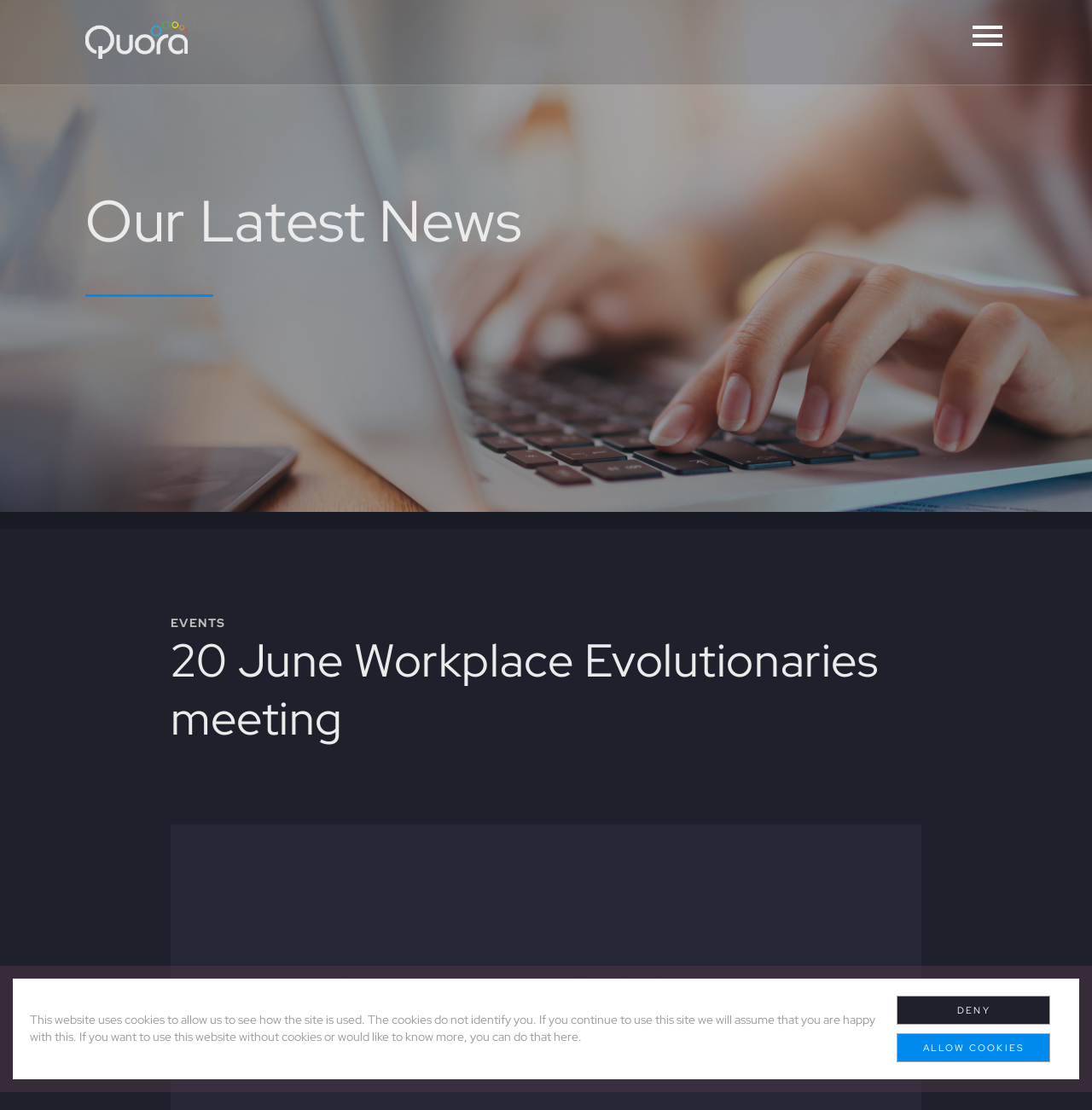Determine the title of the webpage and give its text content.

Our Latest News